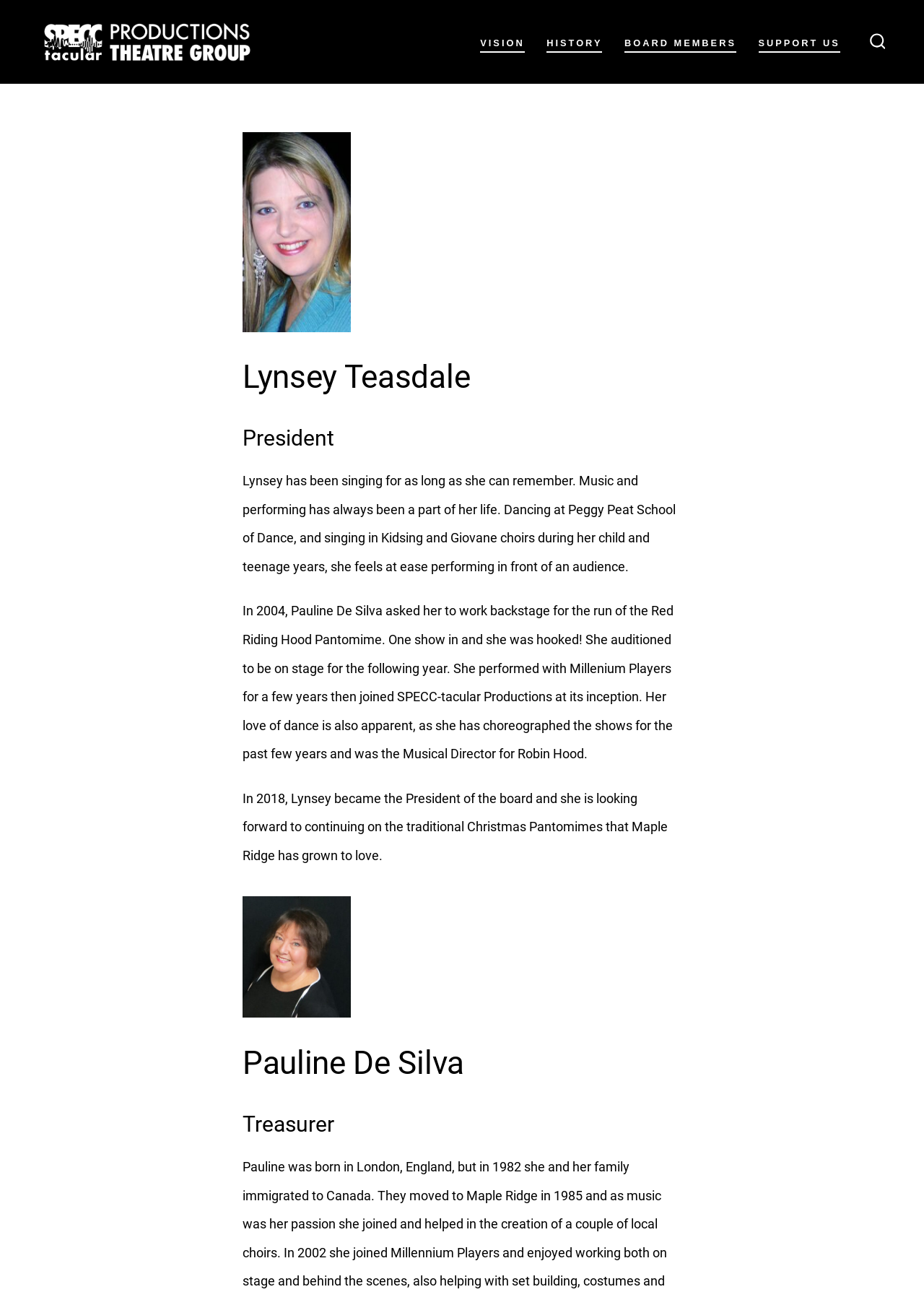Please determine the bounding box coordinates for the UI element described here. Use the format (top-left x, top-left y, bottom-right x, bottom-right y) with values bounded between 0 and 1: History

[0.592, 0.026, 0.652, 0.042]